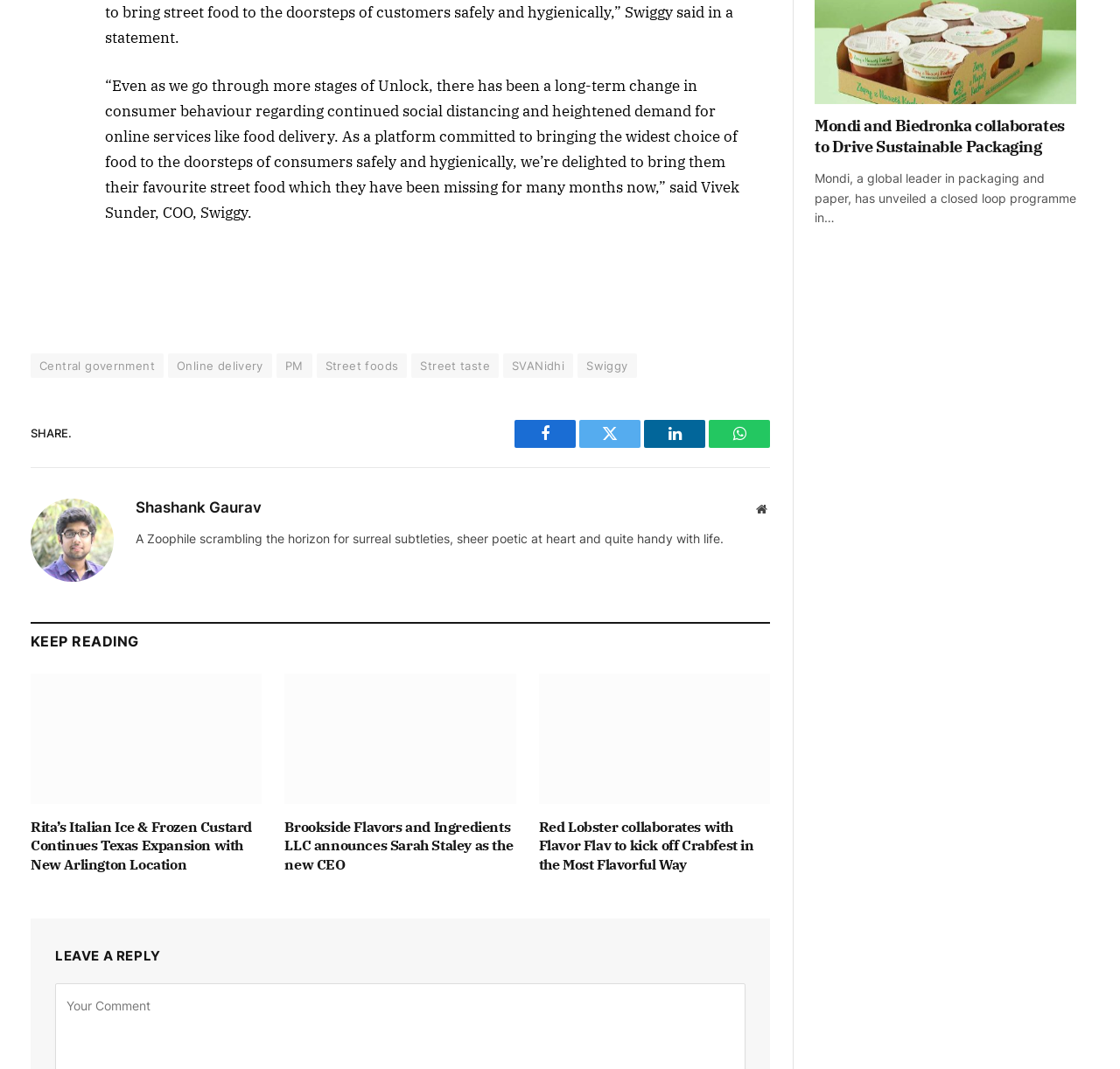Find the bounding box coordinates of the UI element according to this description: "Central government".

[0.027, 0.33, 0.146, 0.353]